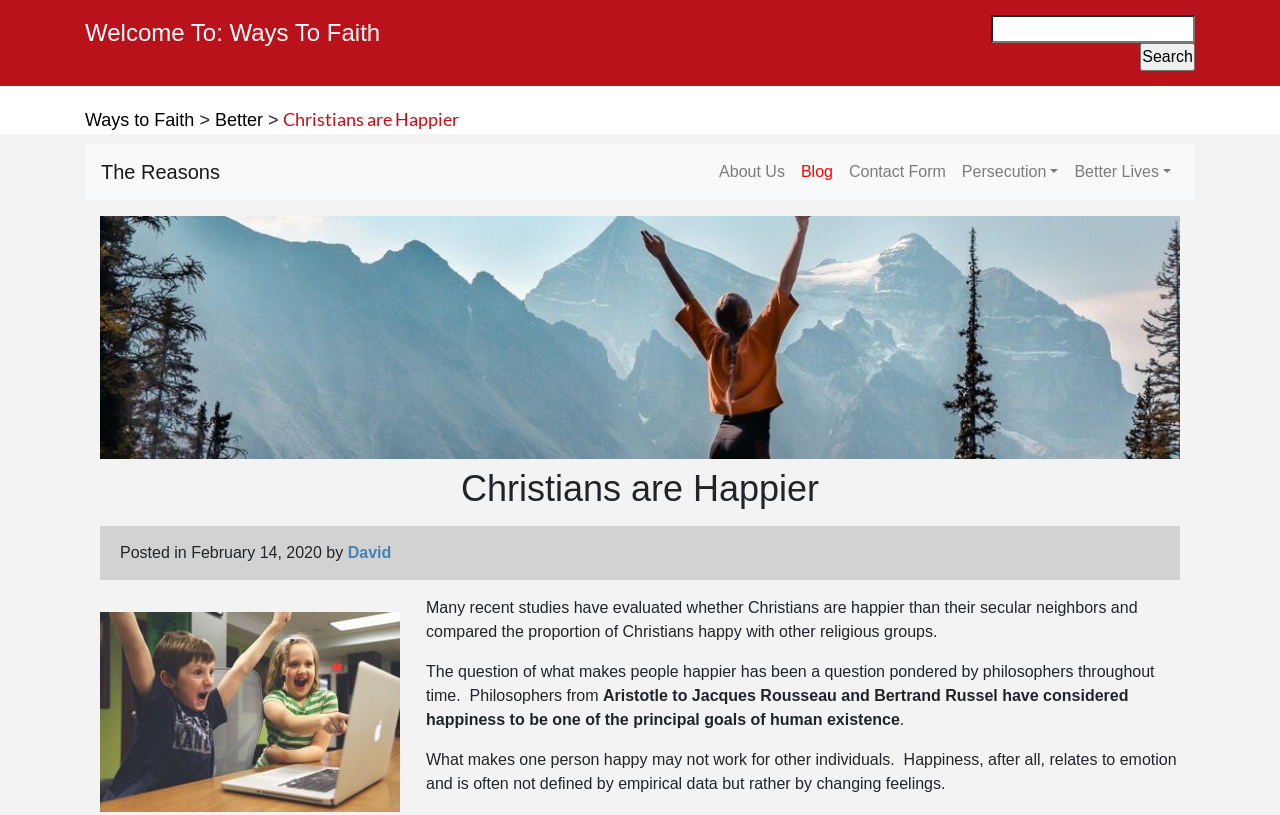Pinpoint the bounding box coordinates of the clickable area needed to execute the instruction: "Search for a topic". The coordinates should be specified as four float numbers between 0 and 1, i.e., [left, top, right, bottom].

[0.774, 0.018, 0.934, 0.053]